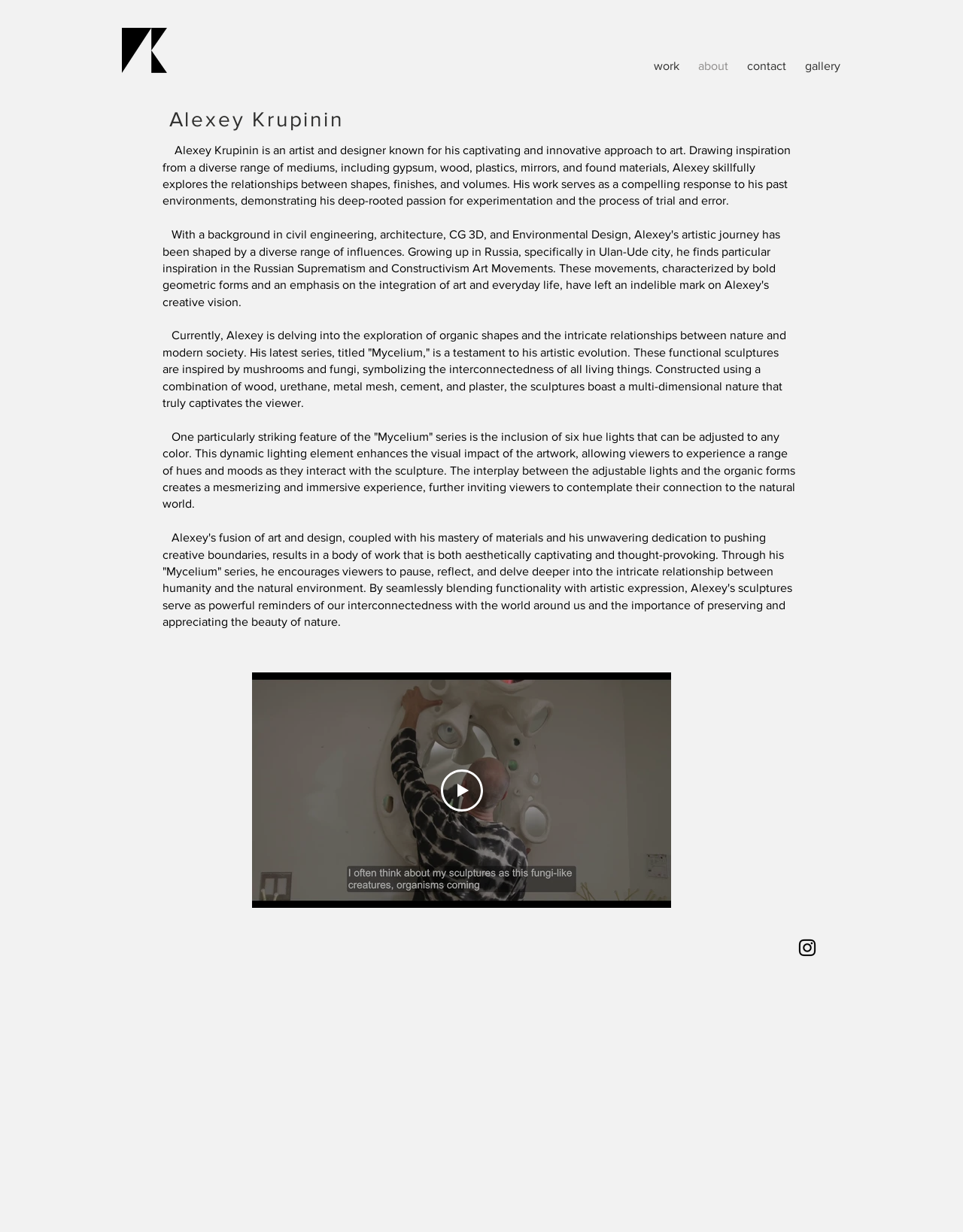Construct a comprehensive description capturing every detail on the webpage.

This webpage is about Alexey Krupinin, a local artist in Los Angeles, CA, who creates unique, handmade functional art and objects. At the top left corner, there is a logo image. On the top right side, there is a navigation menu with links to "work", "about", "contact", and "gallery". 

Below the navigation menu, there is a main section that takes up most of the page. It starts with a heading that displays the artist's name, "Alexey Krupinin". Following the heading, there are three paragraphs of text that describe the artist's background, inspiration, and artistic approach. The text explains that Alexey is known for his innovative approach to art, experimenting with various mediums, and his latest series, "Mycelium", which features functional sculptures inspired by mushrooms and fungi.

Below the text, there is a region labeled "Contact". Further down, there is a video widget that displays a video of Alexey, with a play button in the middle. At the very bottom of the page, there is a social bar with a link to the artist's Instagram page, represented by a black Instagram icon.